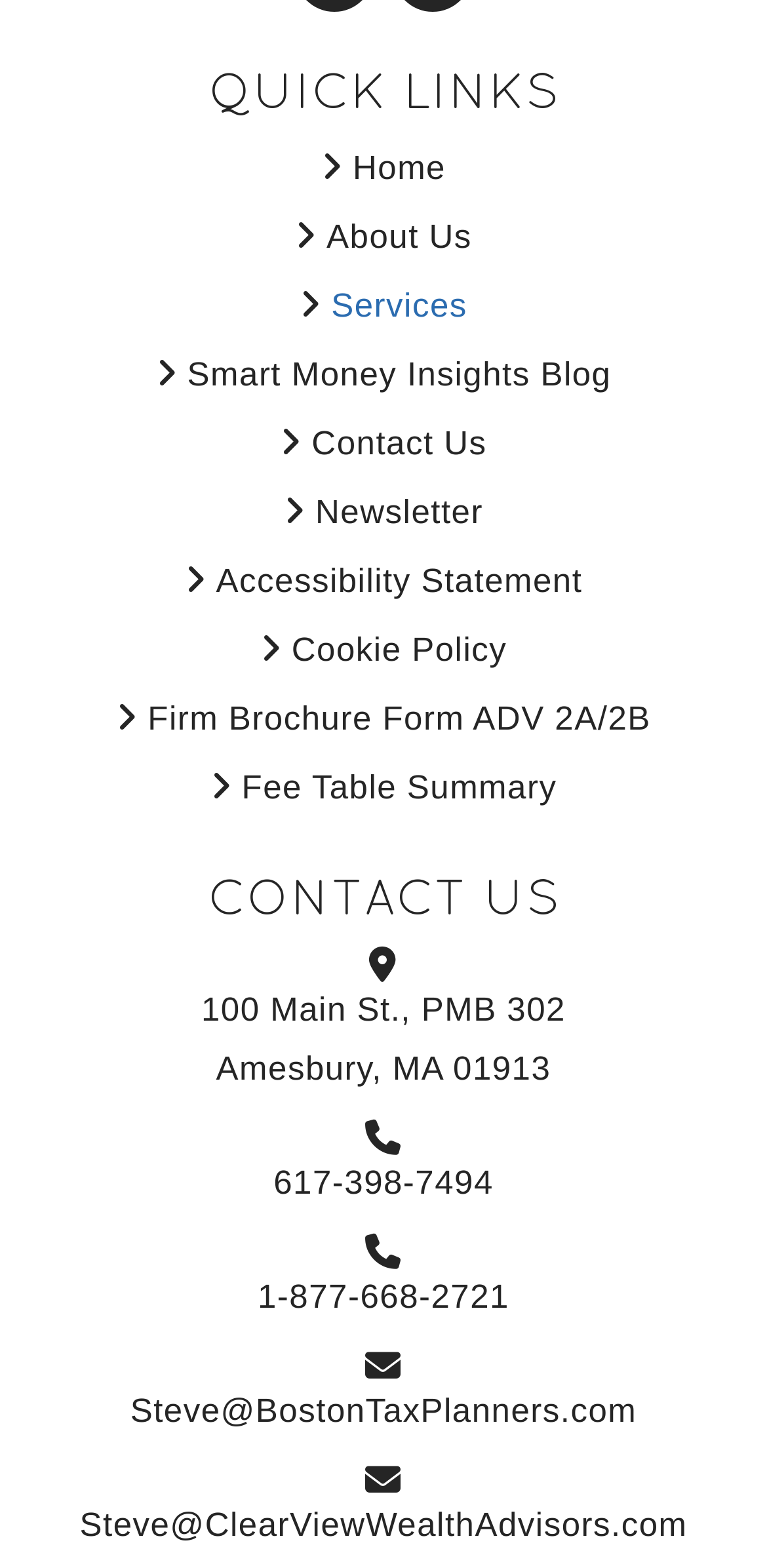Please answer the following question as detailed as possible based on the image: 
How many ways can you contact Steve?

I found three ways to contact Steve by looking at the 'CONTACT US' section, where it lists two email addresses, 'Steve@BostonTaxPlanners.com' and 'Steve@ClearViewWealthAdvisors.com', and one phone number.